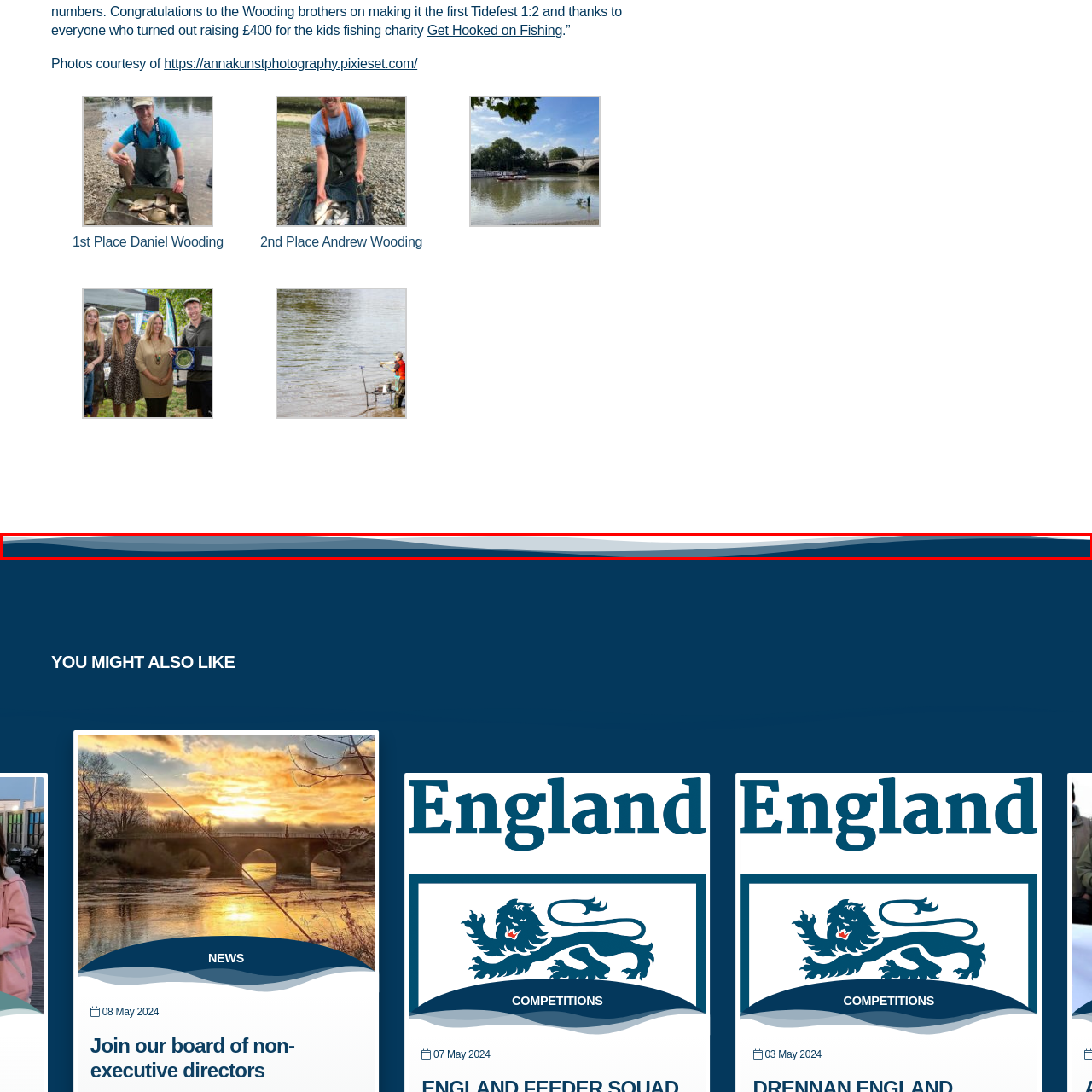Explain comprehensively what is shown in the image marked by the red outline.

The image displays a stylish abstract design featuring smooth, flowing curves and gradients in shades of blue, ranging from deep navy to lighter, serene blues. The composition evokes a sense of tranquility and fluidity, reminiscent of ocean waves. This design might be used as a backdrop or decorative element in a coastal-themed project or a website related to water activities, relaxation, or nature. Additionally, it captures a soothing aesthetic suitable for settings aimed at promoting calmness and peace.